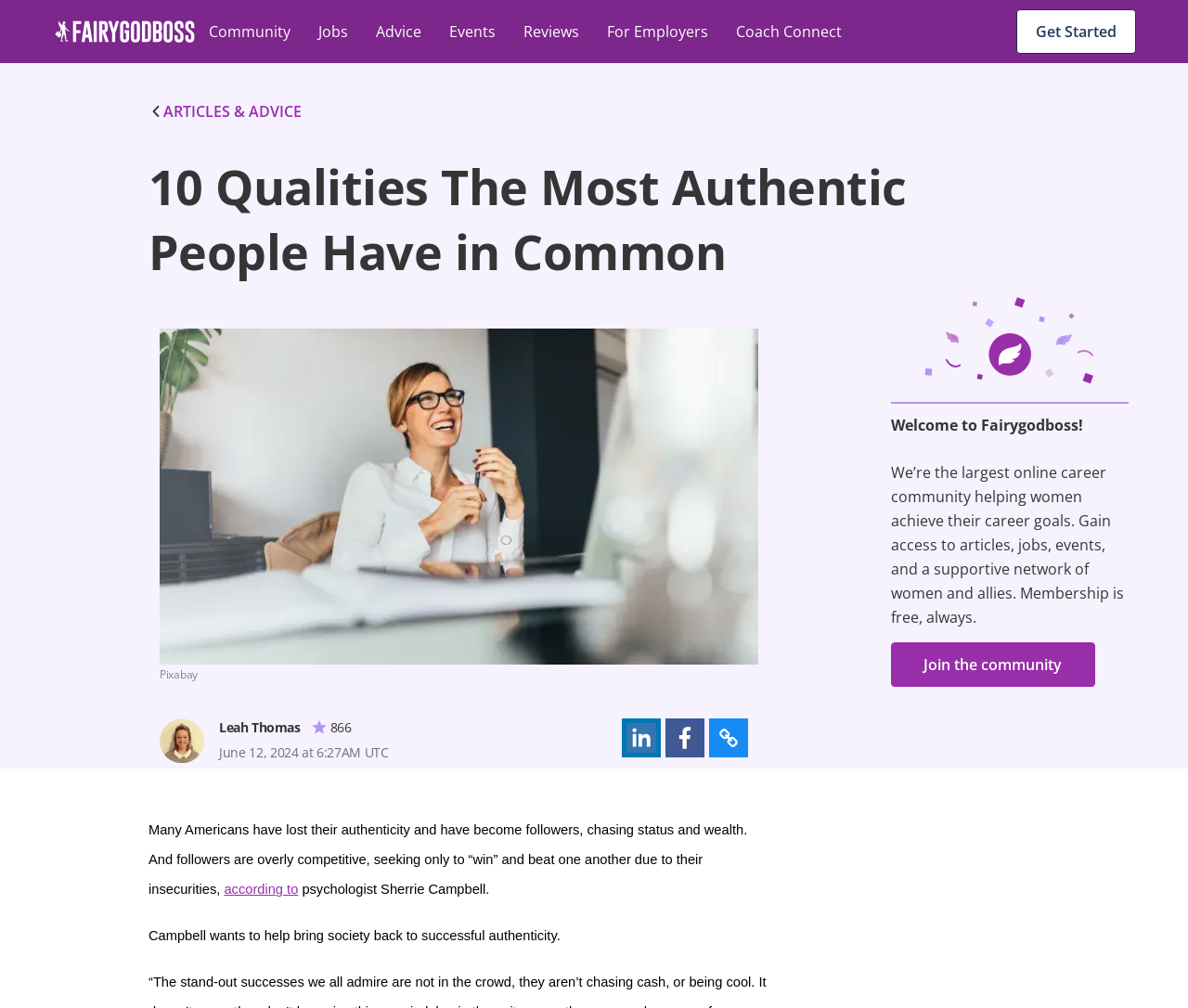What is the image above the article about?
Look at the screenshot and give a one-word or phrase answer.

Woman accomplishing goal